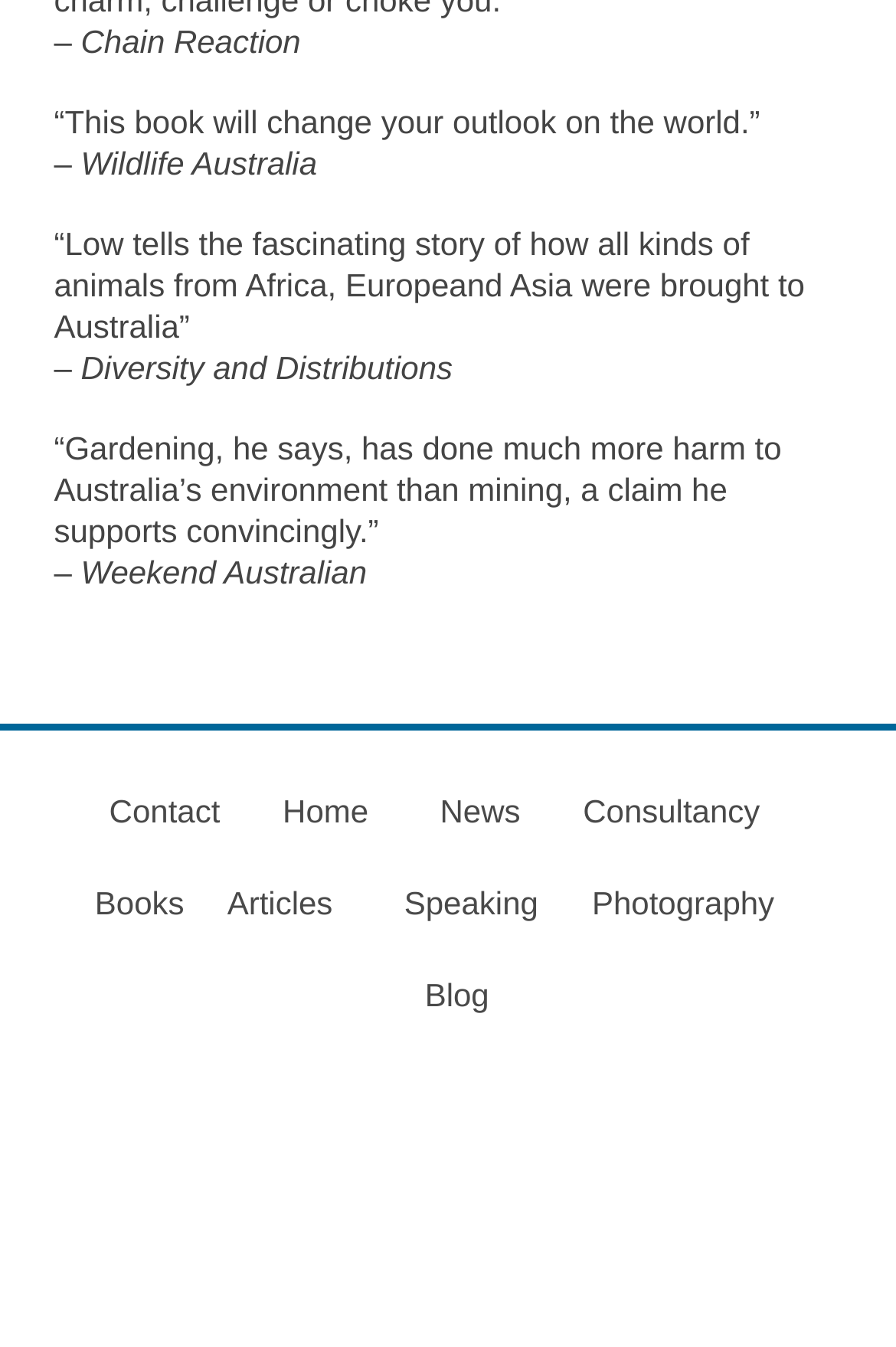Please determine the bounding box coordinates of the element's region to click in order to carry out the following instruction: "Read Blog". The coordinates should be four float numbers between 0 and 1, i.e., [left, top, right, bottom].

[0.474, 0.725, 0.546, 0.752]